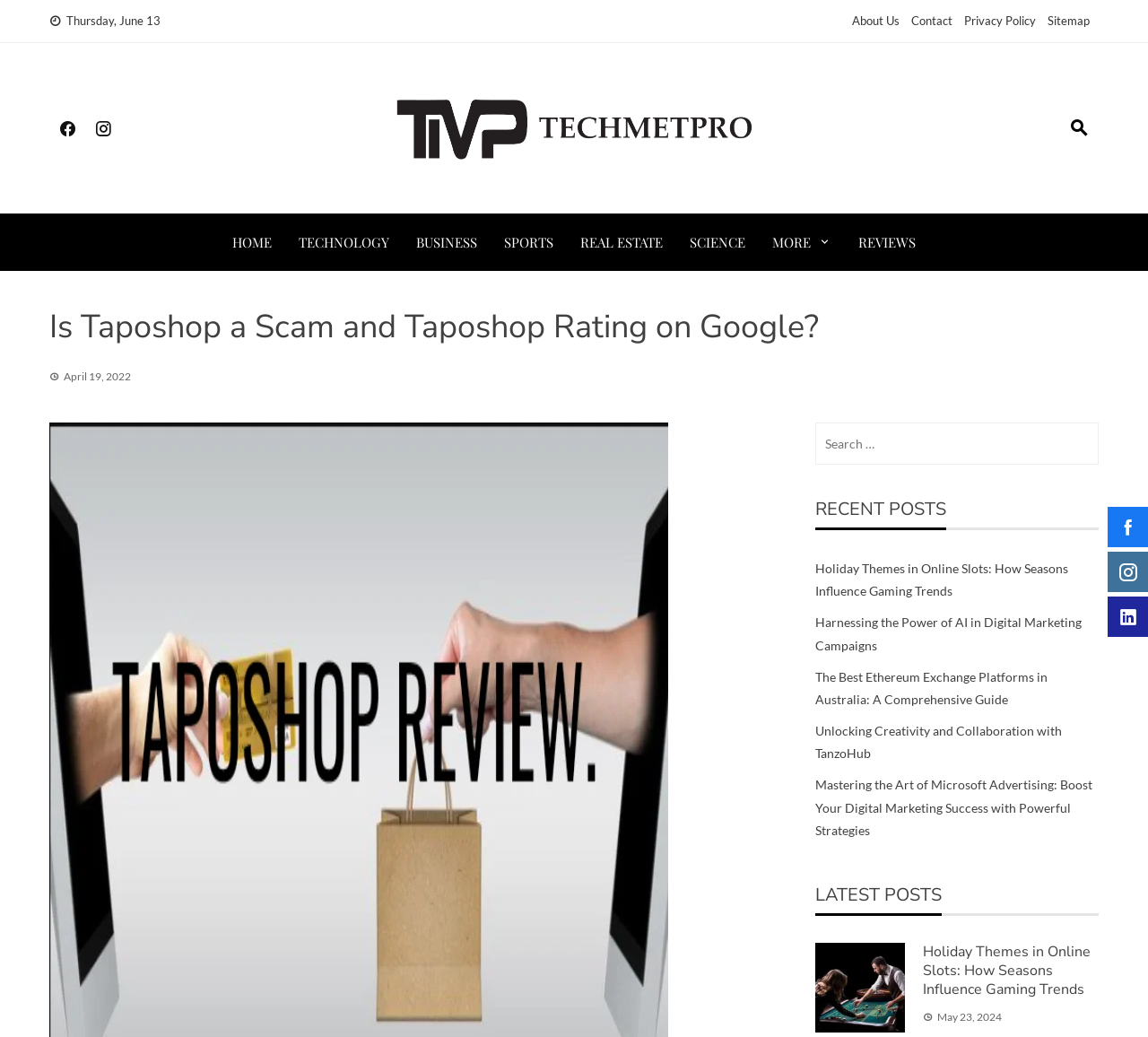What is the date of the latest post?
Respond to the question with a well-detailed and thorough answer.

I found the latest post by looking at the 'LATEST POSTS' section, and then I found the date 'May 23, 2024' associated with the post 'Holiday Themes in Online Slots: How Seasons Influence Gaming Trends'.